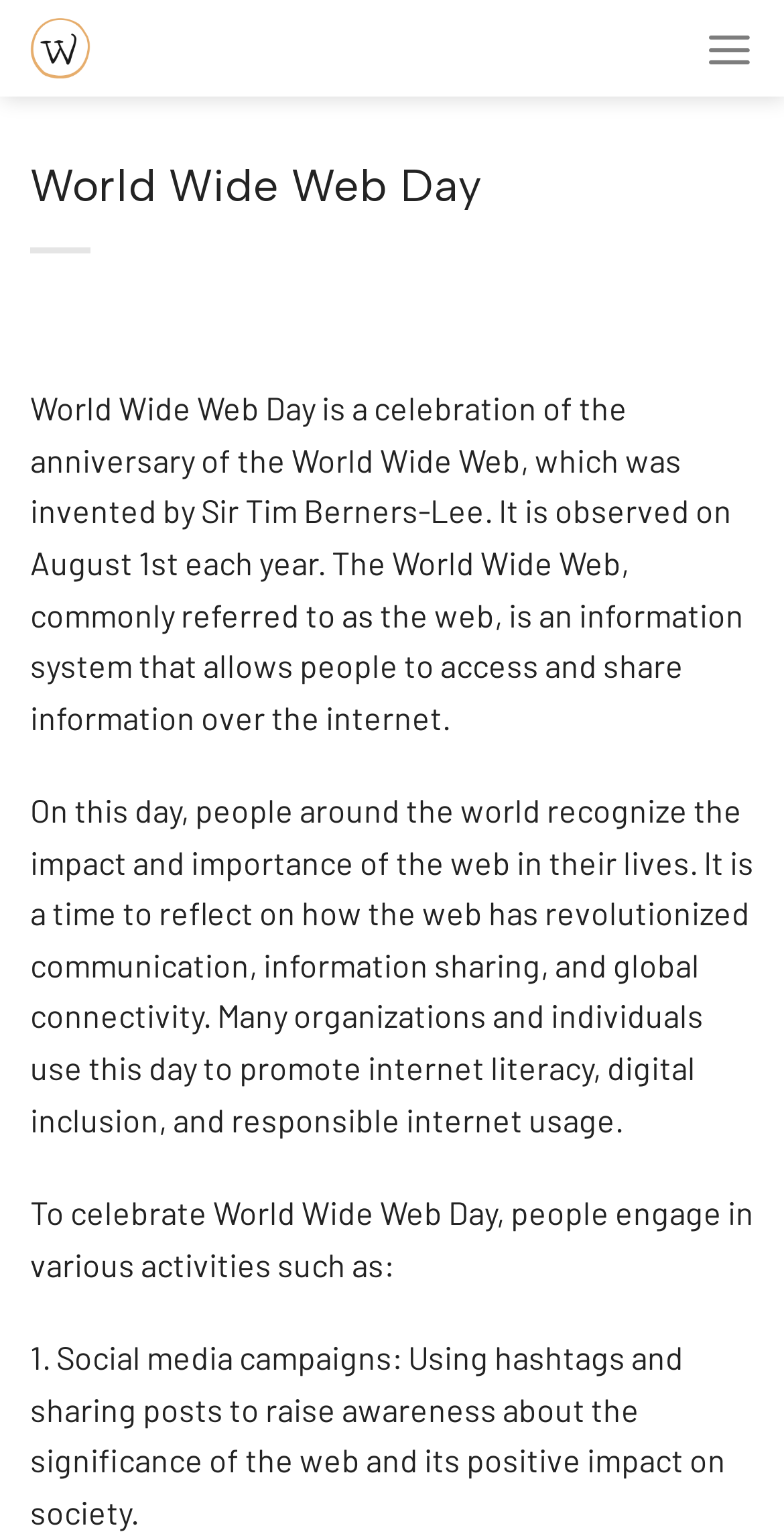What is one way people celebrate World Wide Web Day?
Kindly offer a detailed explanation using the data available in the image.

The answer can be found in the fourth paragraph of the webpage, which states 'To celebrate World Wide Web Day, people engage in various activities such as: 1. Social media campaigns: Using hashtags and sharing posts to raise awareness about the significance of the web and its positive impact on society.'